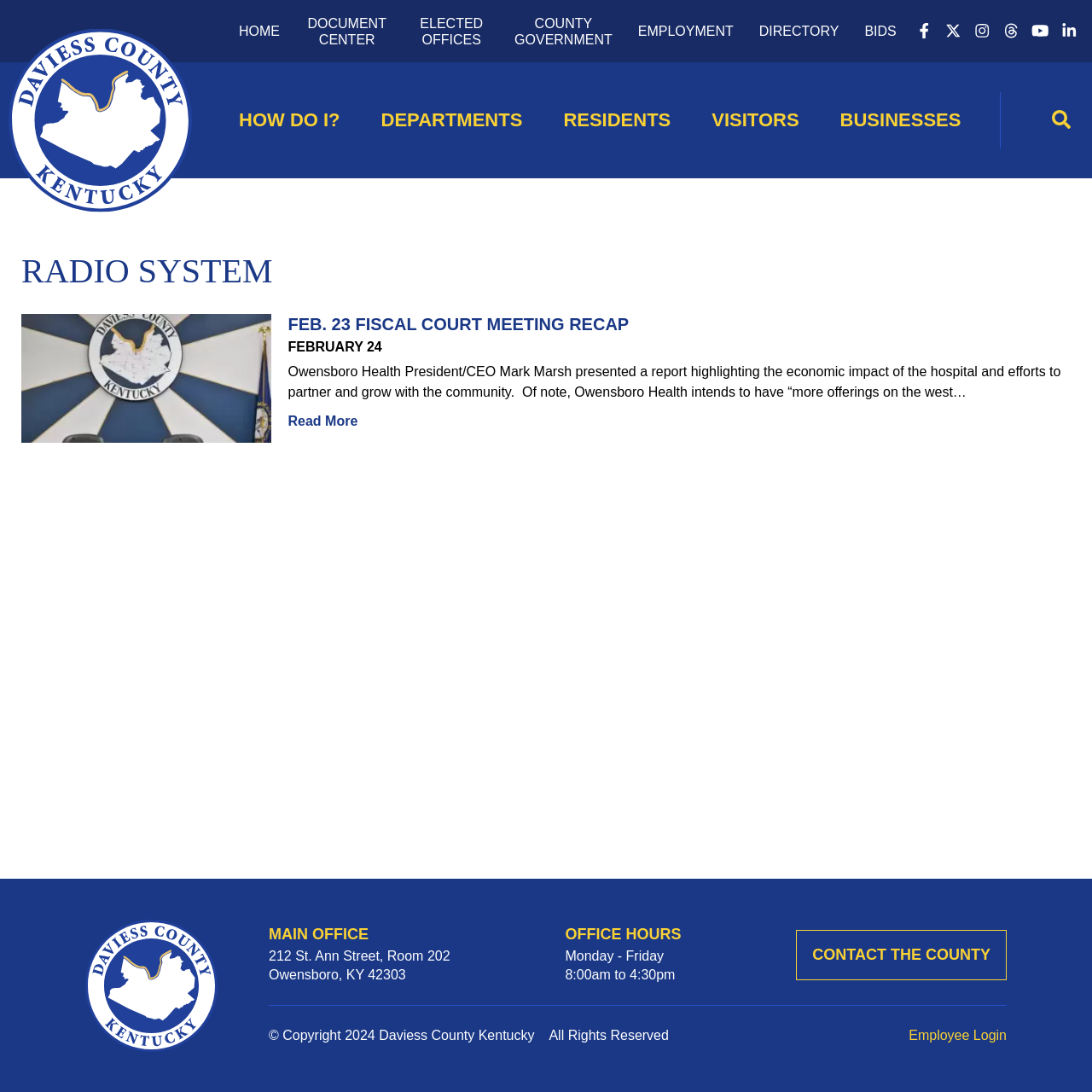Identify the bounding box coordinates of the specific part of the webpage to click to complete this instruction: "Click on the HOME link".

[0.207, 0.0, 0.268, 0.057]